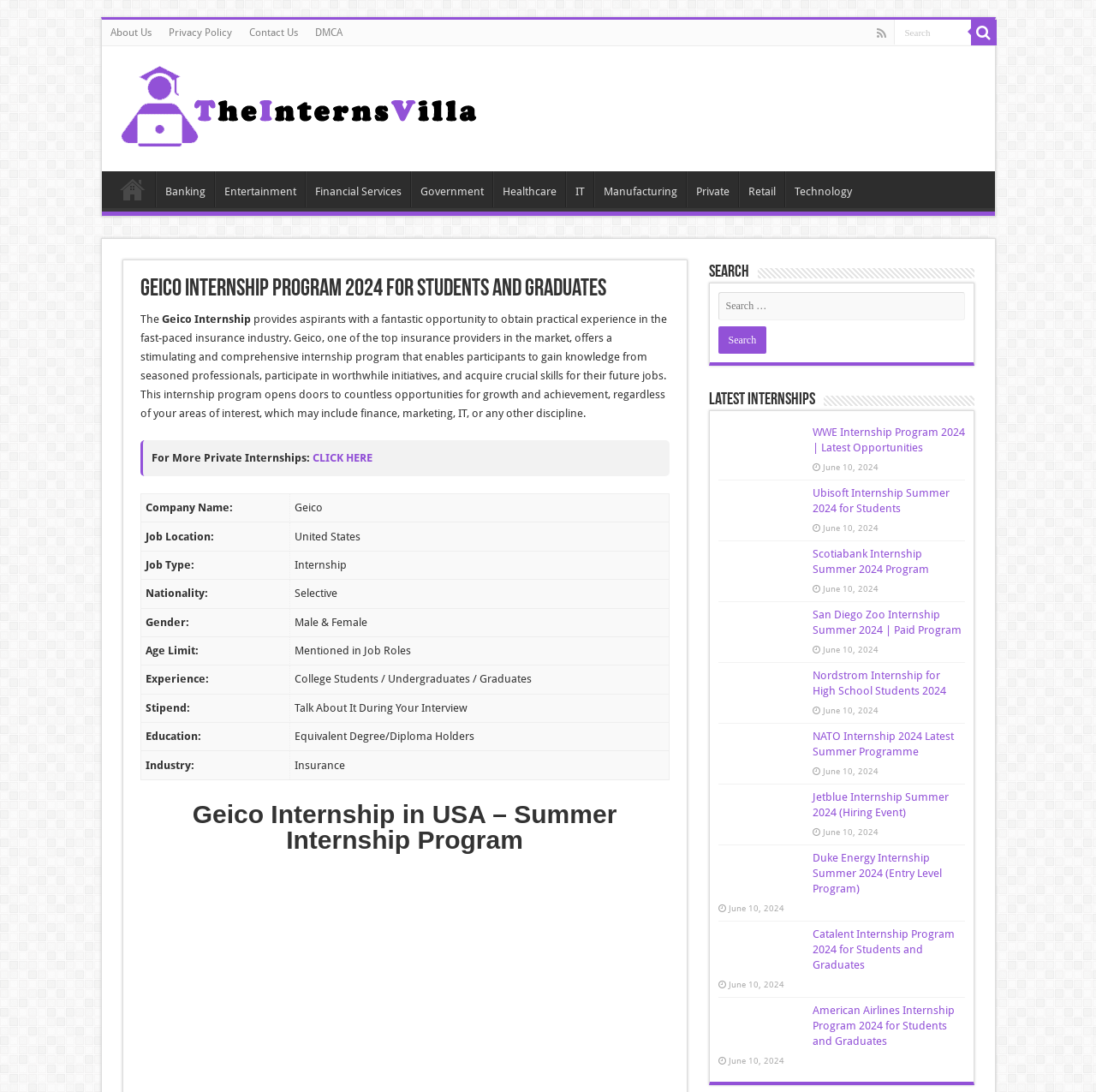Extract the primary header of the webpage and generate its text.

Geico Internship Program 2024 for Students and Graduates